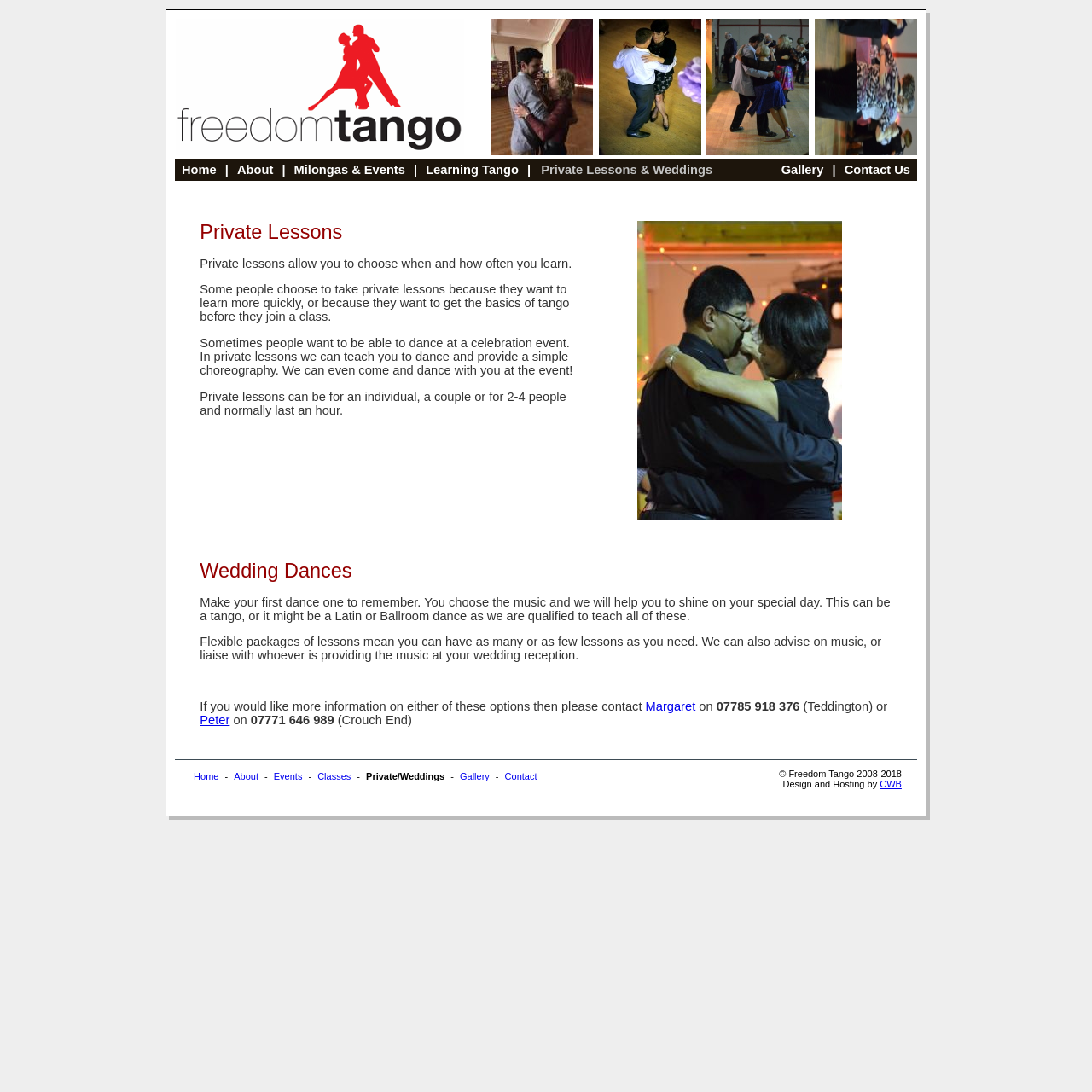Using the information from the screenshot, answer the following question thoroughly:
How many people can participate in a private lesson?

The webpage states that private lessons can be for an individual, a couple, or for 2-4 people, which suggests that the number of participants in a private lesson can range from 1 to 4 people.